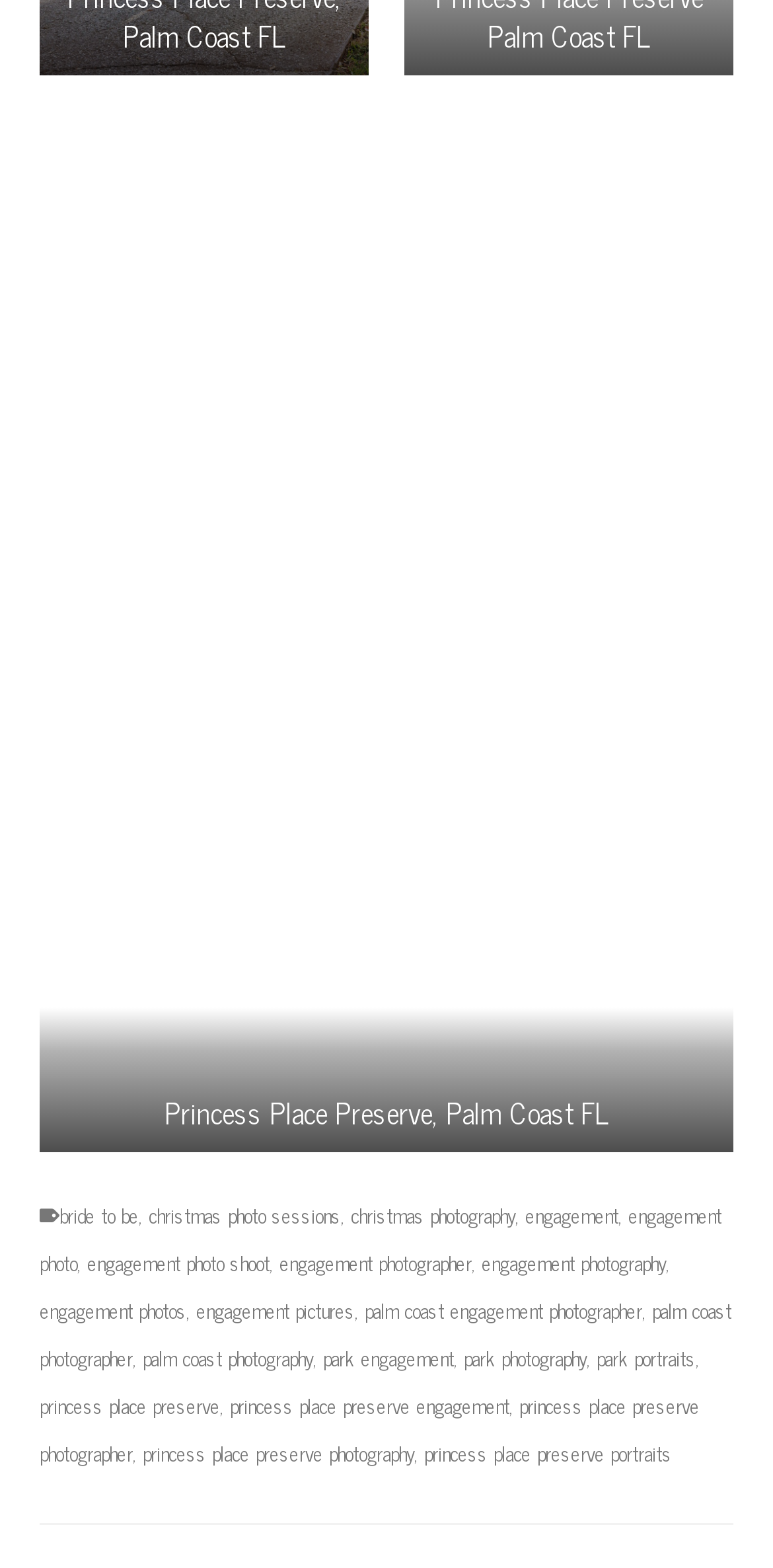Give a one-word or short phrase answer to the question: 
What is the text of the figcaption element?

Princess Place Preserve, Palm Coast FL